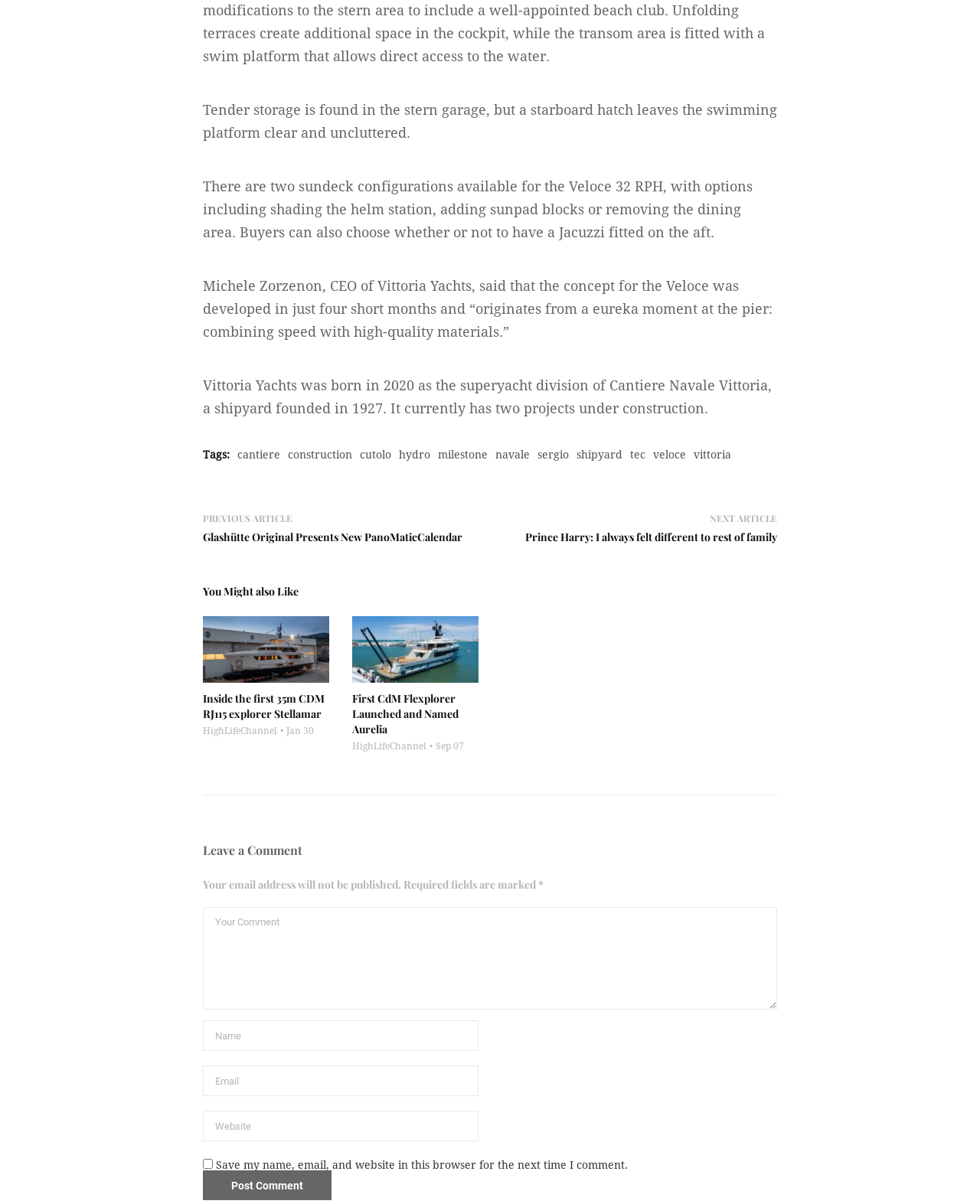Determine the bounding box coordinates of the clickable element necessary to fulfill the instruction: "Leave a comment on the article". Provide the coordinates as four float numbers within the 0 to 1 range, i.e., [left, top, right, bottom].

[0.207, 0.753, 0.793, 0.838]